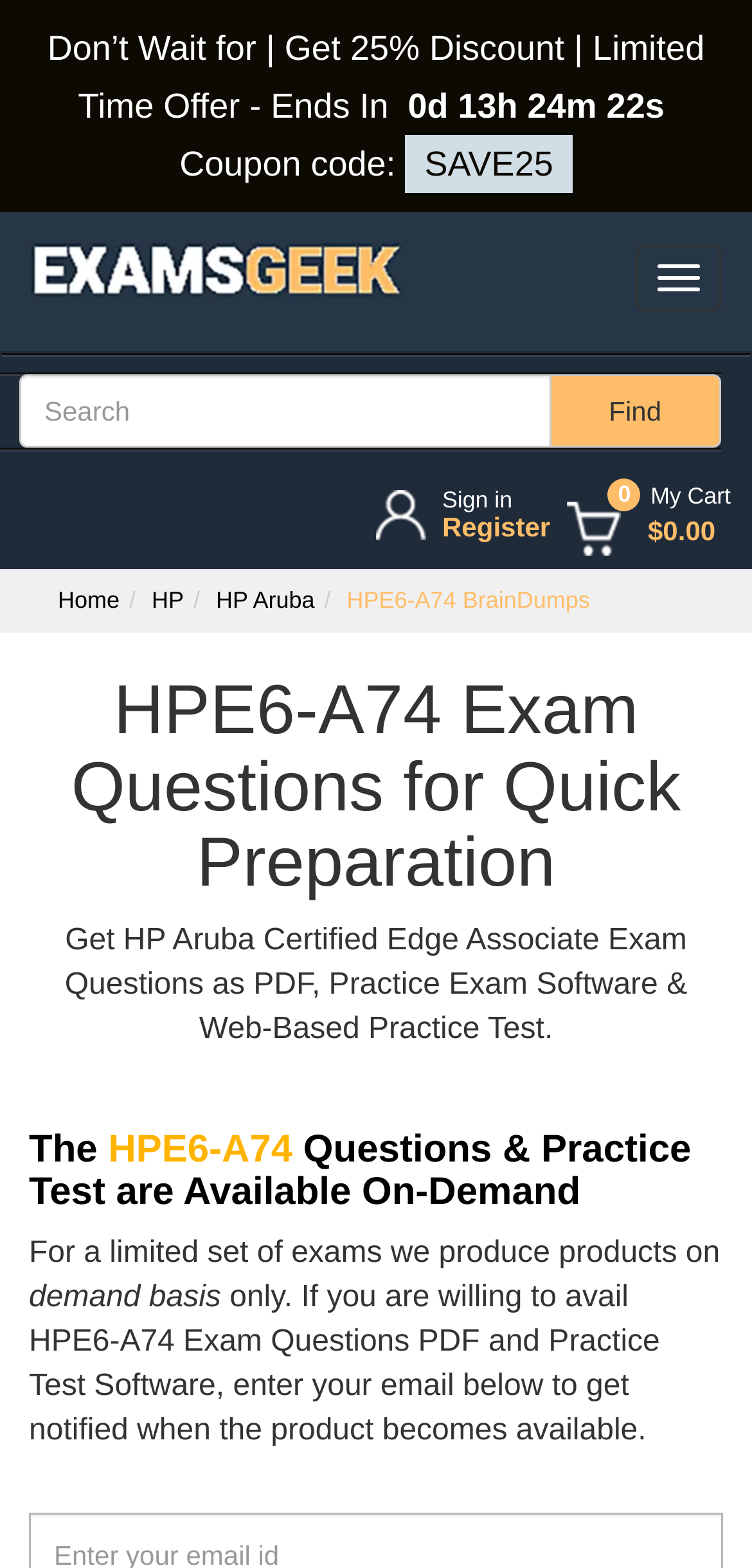Extract the main headline from the webpage and generate its text.

HPE6-A74 Exam Questions for Quick Preparation